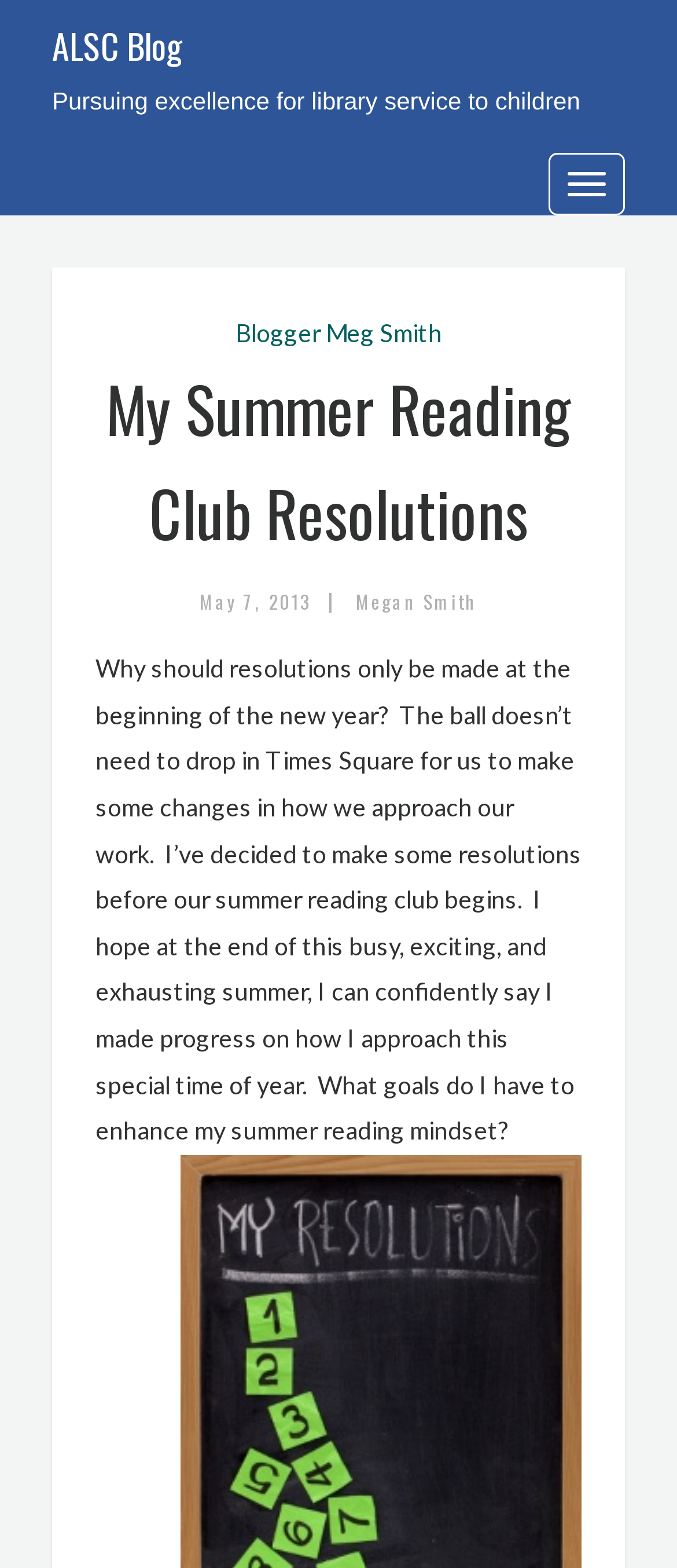When was the article published?
Based on the image, give a concise answer in the form of a single word or short phrase.

May 7, 2013